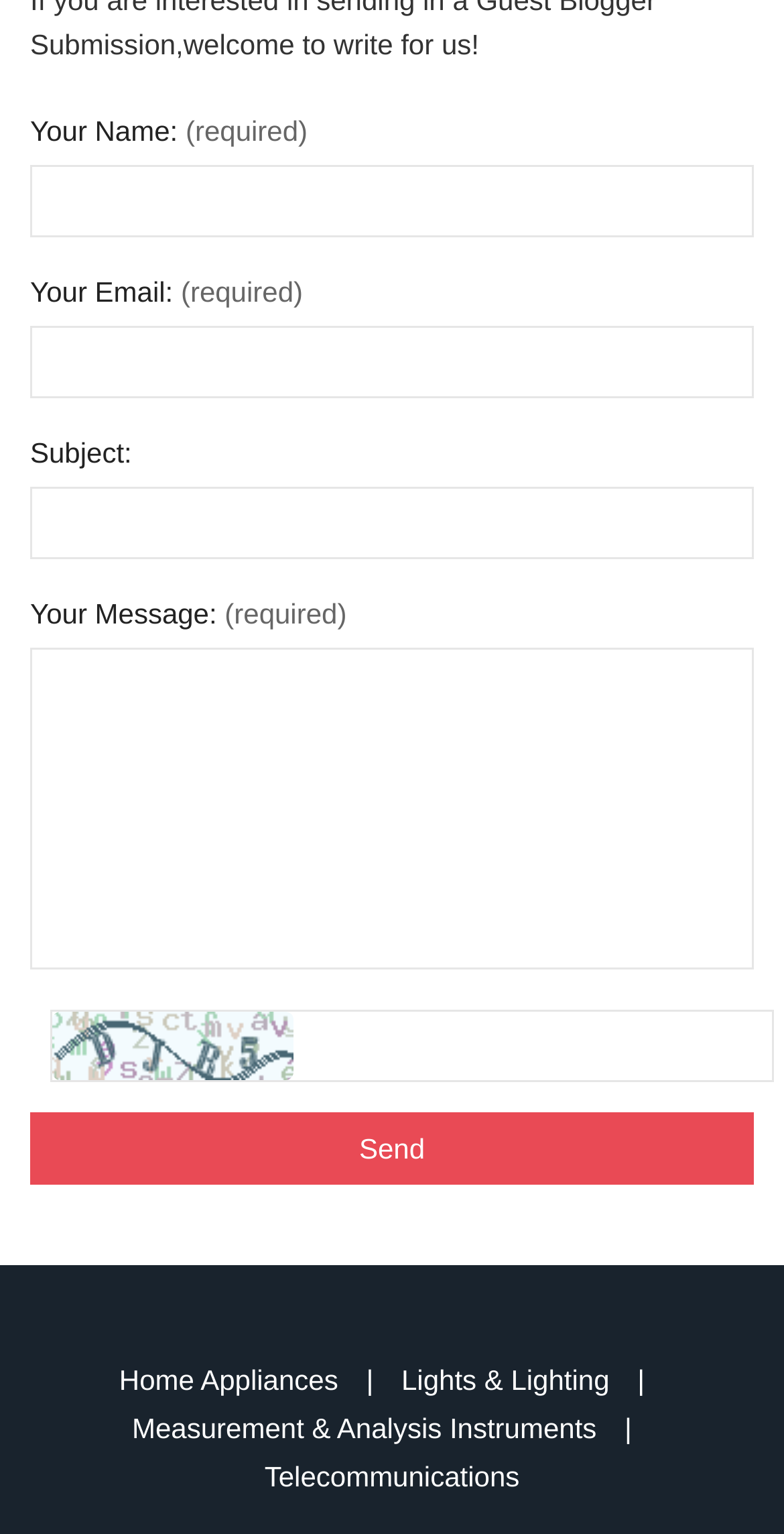Identify the bounding box coordinates for the region of the element that should be clicked to carry out the instruction: "Click the link to go to Home Appliances". The bounding box coordinates should be four float numbers between 0 and 1, i.e., [left, top, right, bottom].

[0.152, 0.889, 0.441, 0.91]